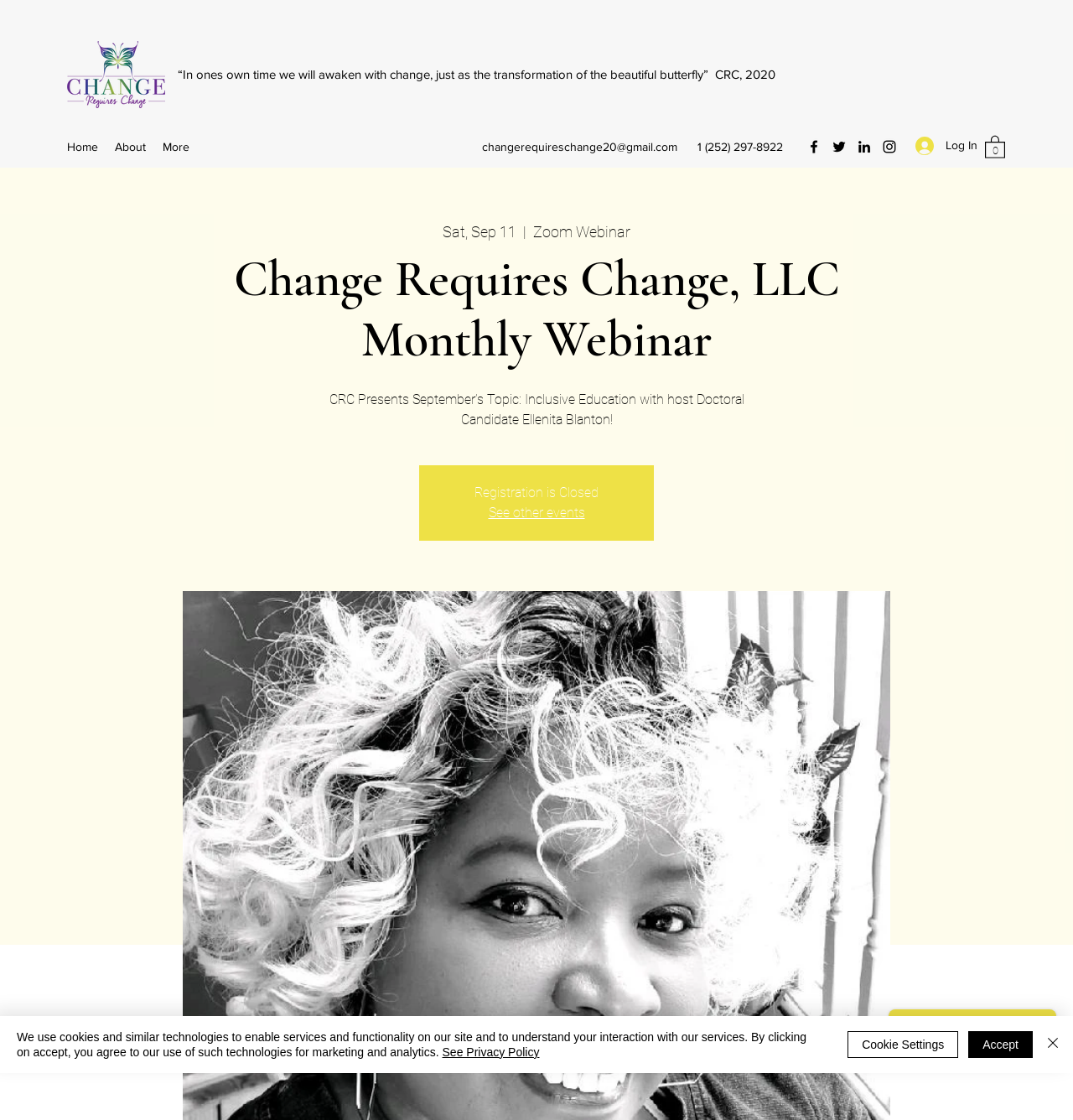Could you please study the image and provide a detailed answer to the question:
What is the status of registration for the webinar?

I found the status of registration by looking at the main content area of the webpage. The StaticText element with the text 'Registration is Closed' clearly states the status of registration for the webinar.